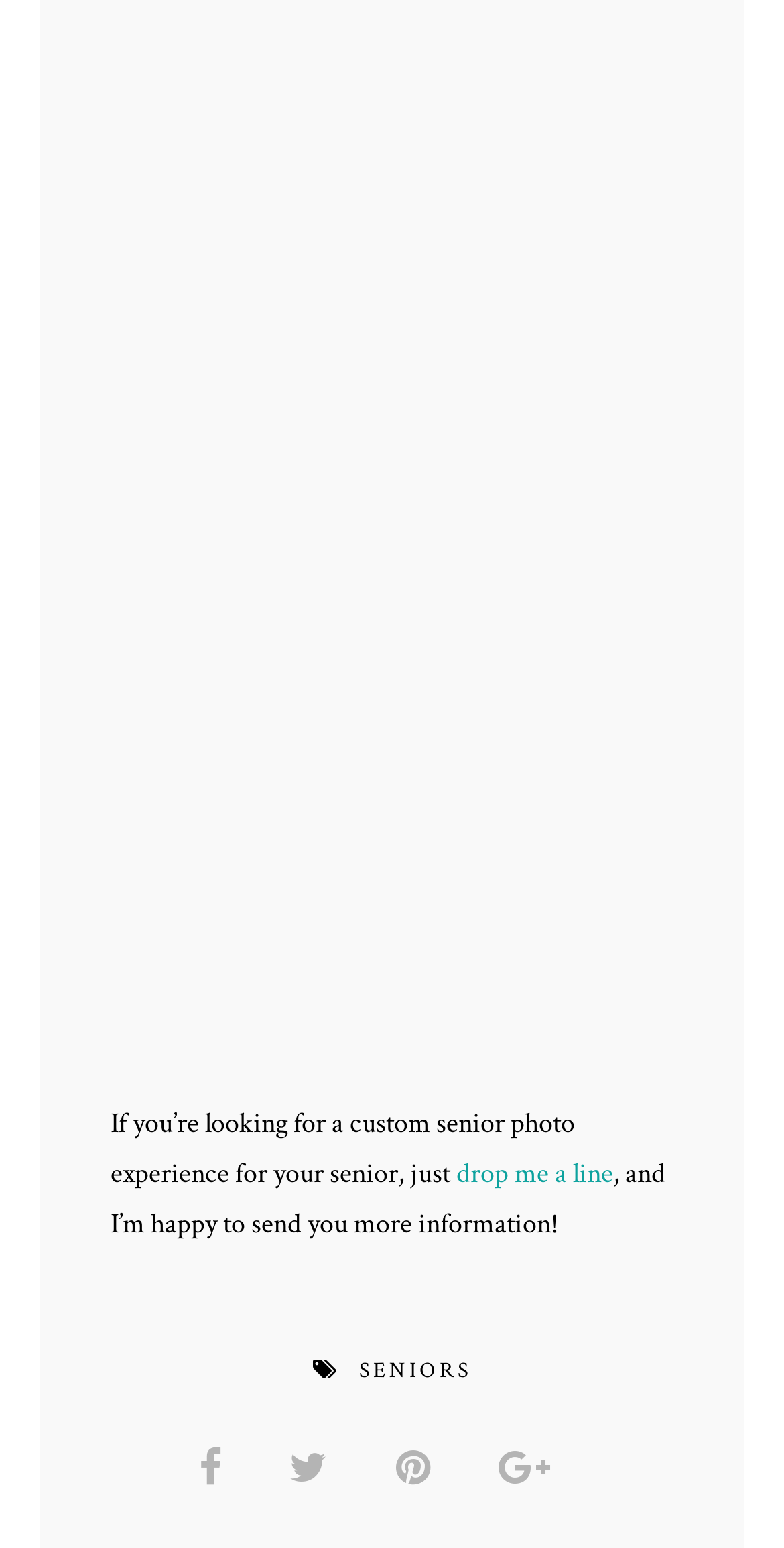What is the tone of the photographer's message?
Refer to the screenshot and respond with a concise word or phrase.

Friendly